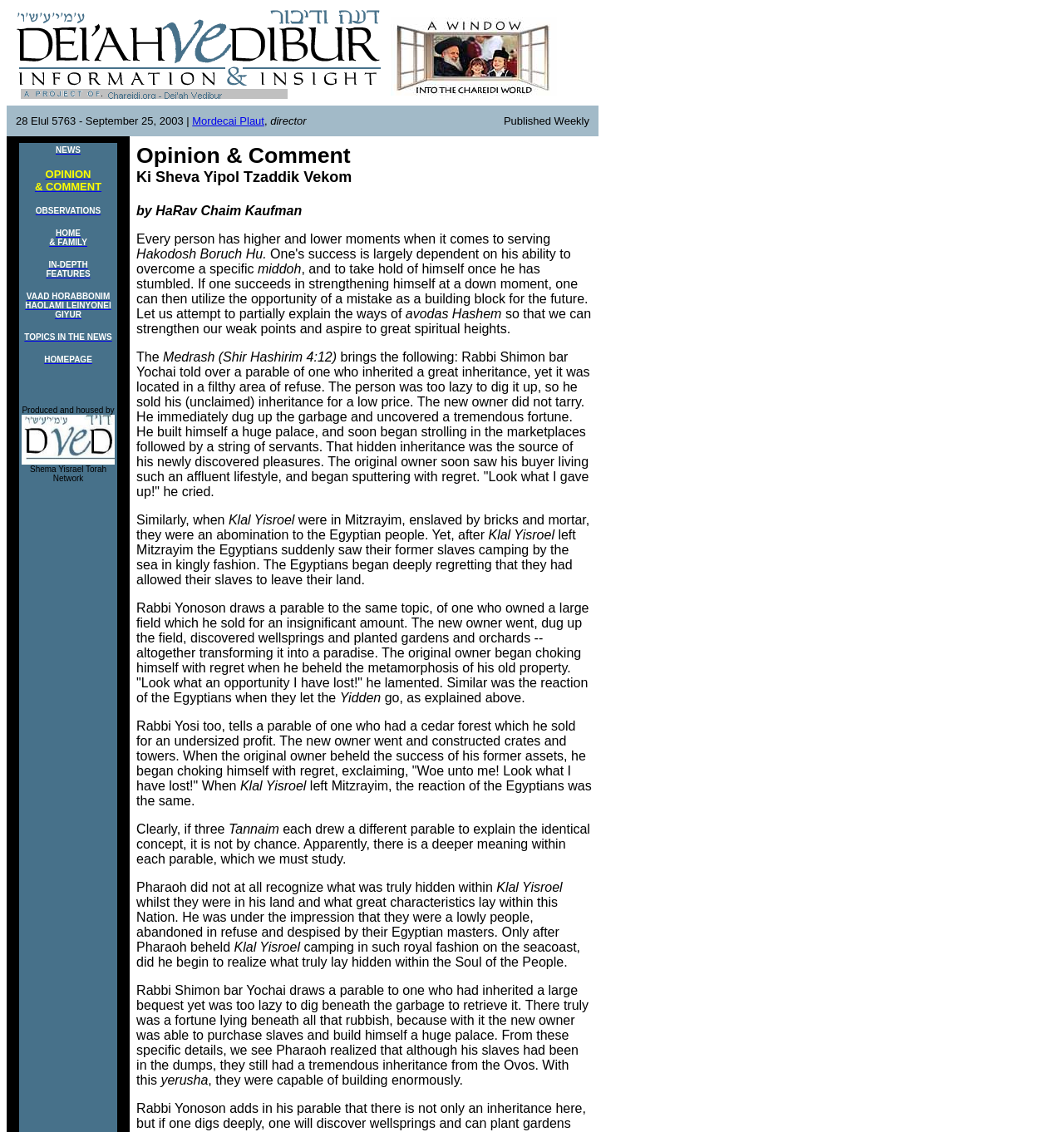Offer a comprehensive description of the webpage’s content and structure.

The webpage is titled "Dei'ah veDibur - Information & Insight - OPINION & COMMENT" and appears to be a news or opinion-based website. At the top, there is a logo or image with the title "Dei'ah veDibur - Information & Insight" and a subtitle "A Window into the Chareidi World". 

Below the title, there is a section with a date "28 Elul 5763 - September 25, 2003" and a description "Mordecai Plaut, director Published Weekly". This section also contains a list of links to various categories, including "NEWS", "OPINION & COMMENT", "OBSERVATIONS", "HOME & FAMILY", "IN-DEPTH FEATURES", "VAAD HORABBONIM HAOLAMI LEINYONEI GIYUR", "TOPICS IN THE NEWS", and "HOMEPAGE". 

To the right of the date and description, there is a heading "Opinion & Comment Ki Sheva Yipol Tzaddik Vekom". The webpage has a total of 7 images, including the logo, and several links to different sections or articles.